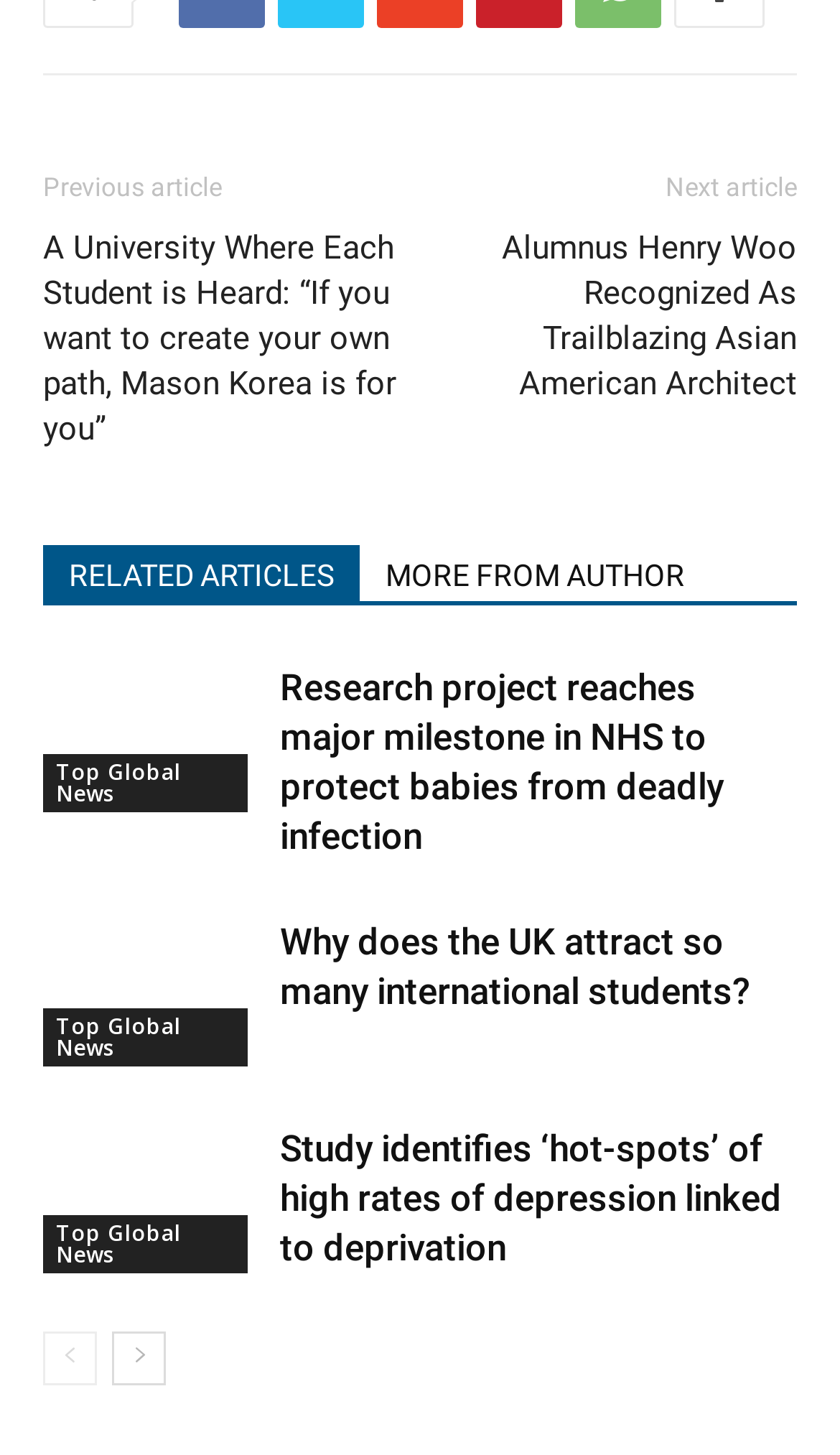Please provide the bounding box coordinates for the element that needs to be clicked to perform the instruction: "Learn why the UK attracts many international students". The coordinates must consist of four float numbers between 0 and 1, formatted as [left, top, right, bottom].

[0.051, 0.631, 0.308, 0.733]